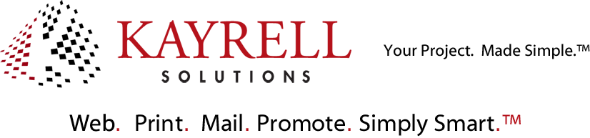Please give a succinct answer using a single word or phrase:
How many key services are highlighted below the tagline?

four